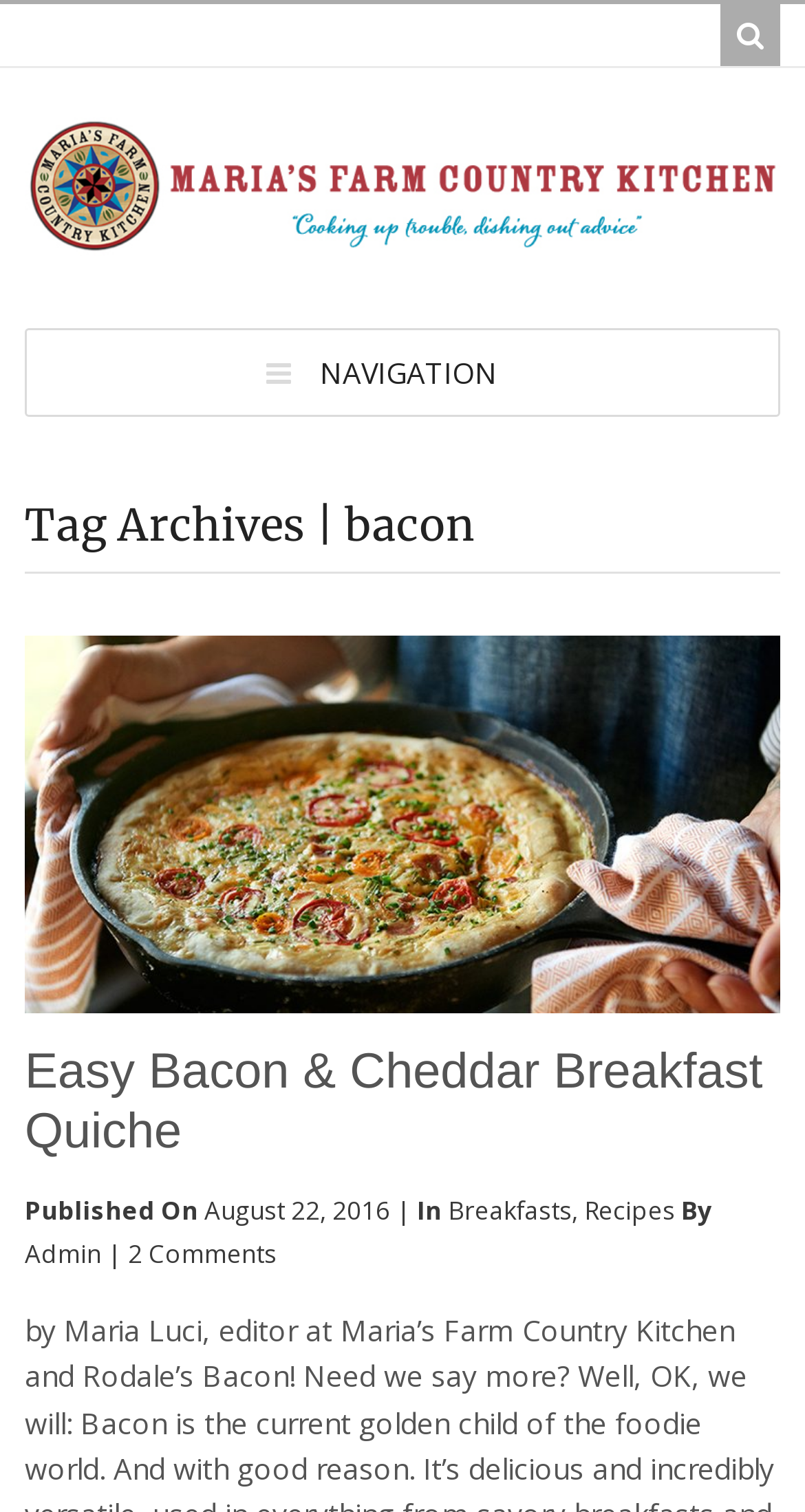What categories is the current article classified under?
Based on the visual content, answer with a single word or a brief phrase.

Breakfasts, Recipes